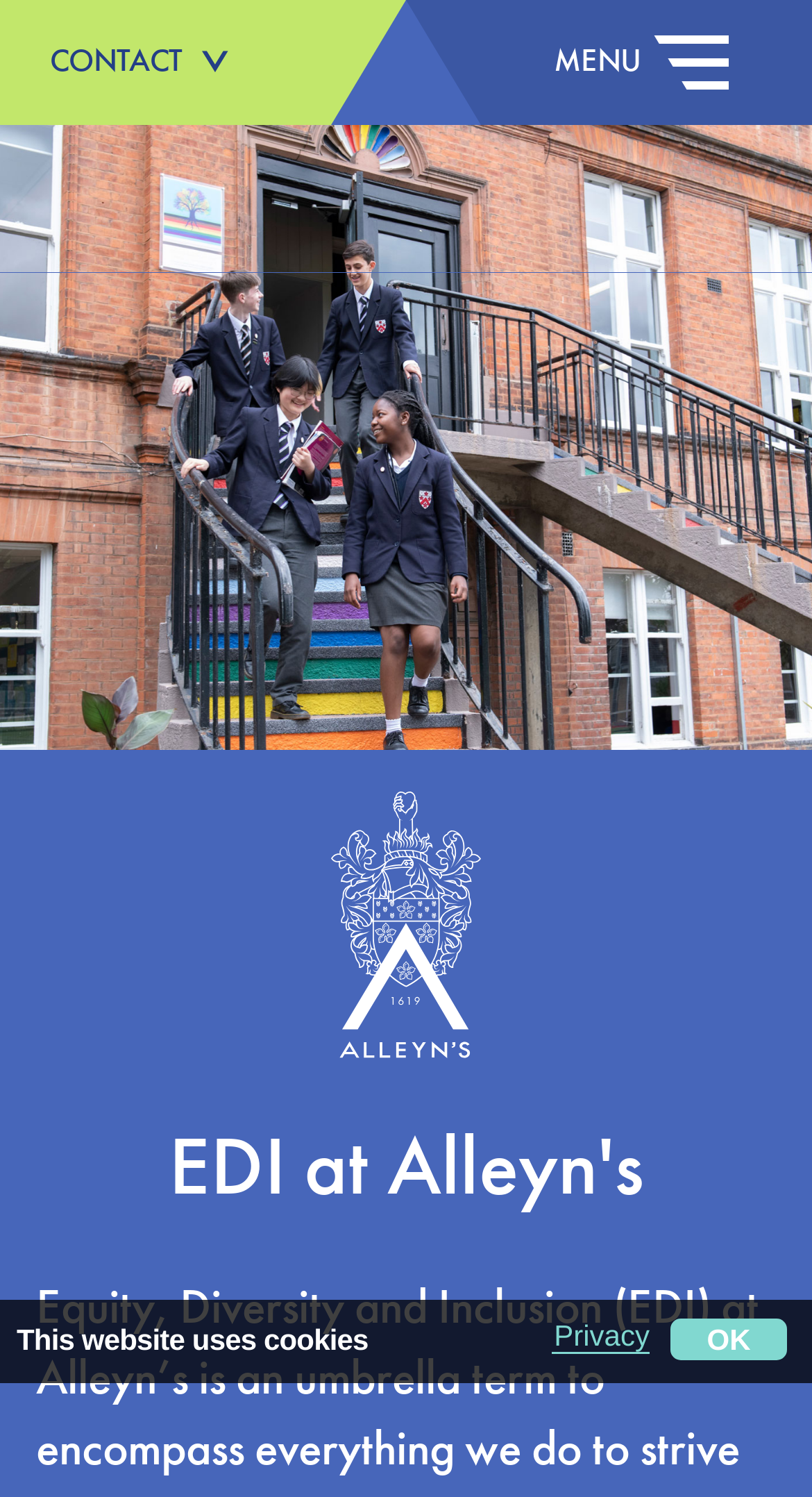What is the name of the school?
Look at the screenshot and respond with a single word or phrase.

Alleyn's School